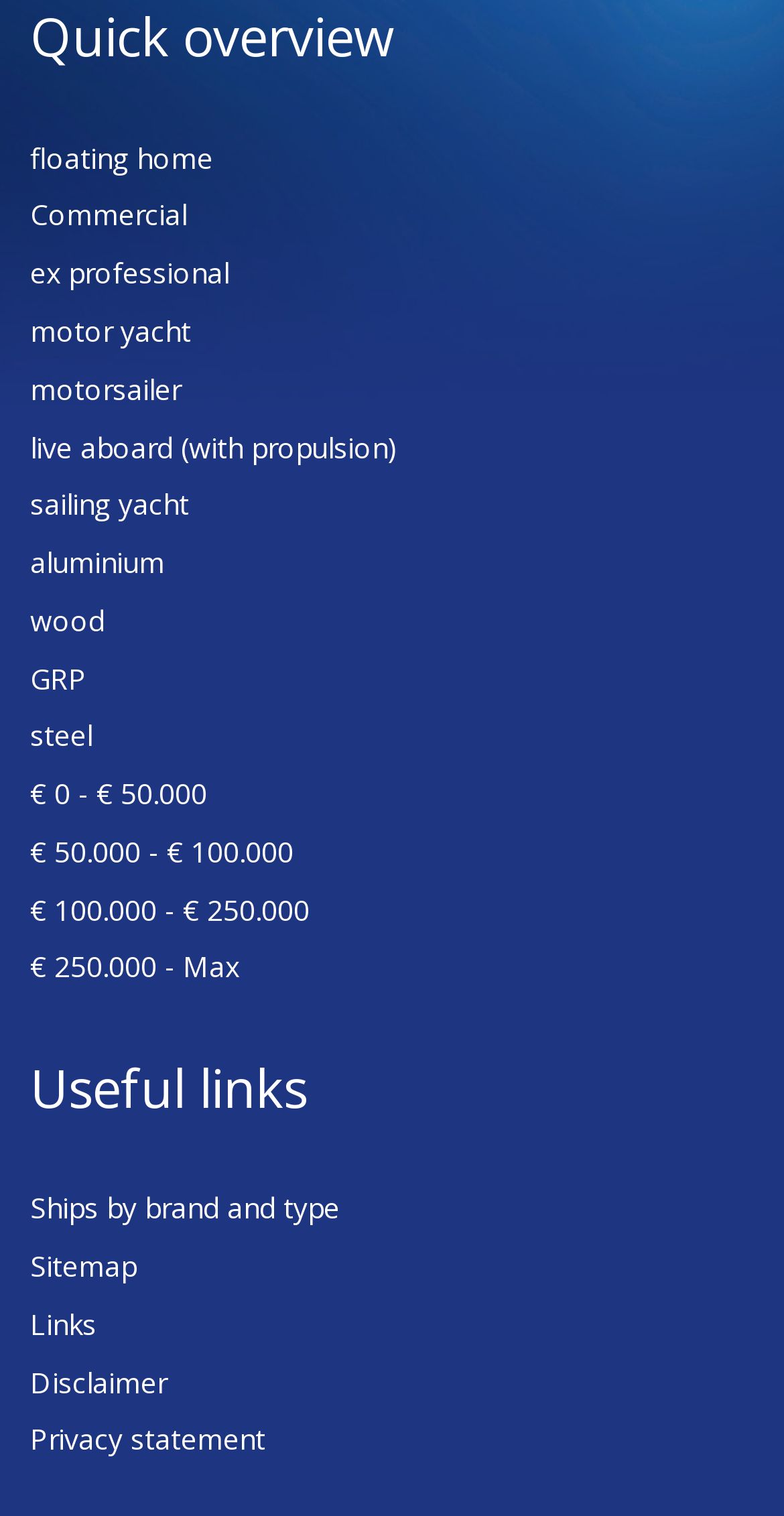What is the last link under 'Useful links'?
Refer to the screenshot and respond with a concise word or phrase.

Privacy statement